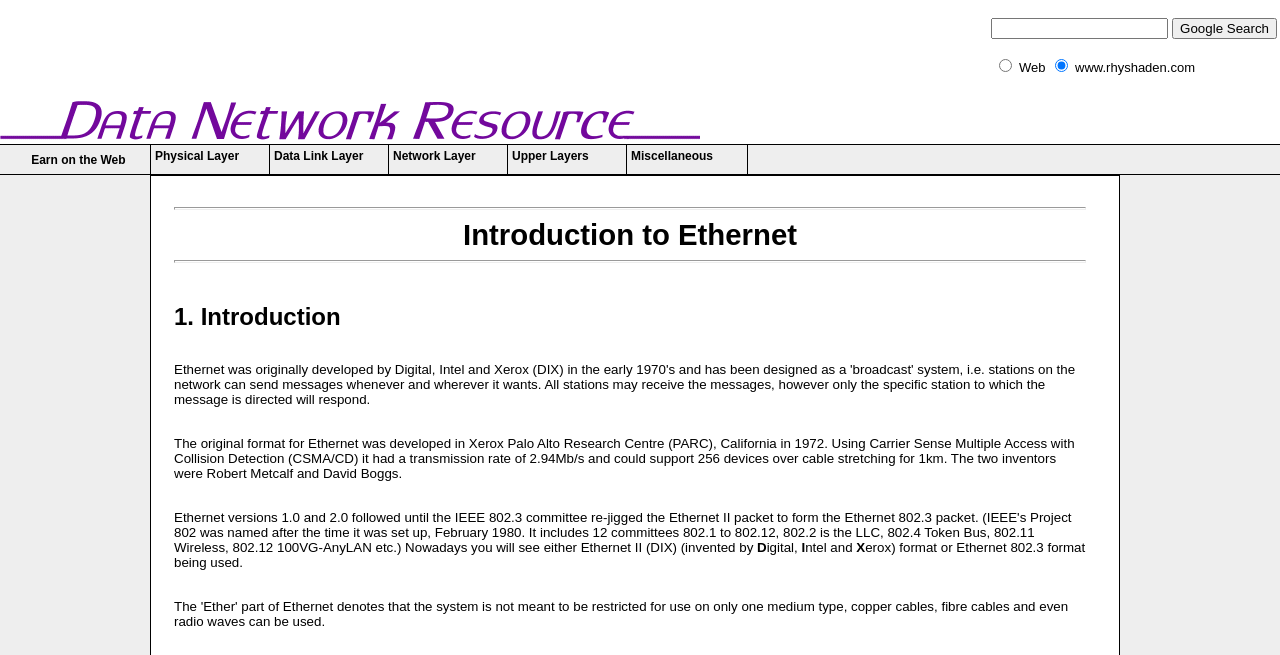Provide a one-word or brief phrase answer to the question:
What is the maximum number of devices supported by the original Ethernet?

256